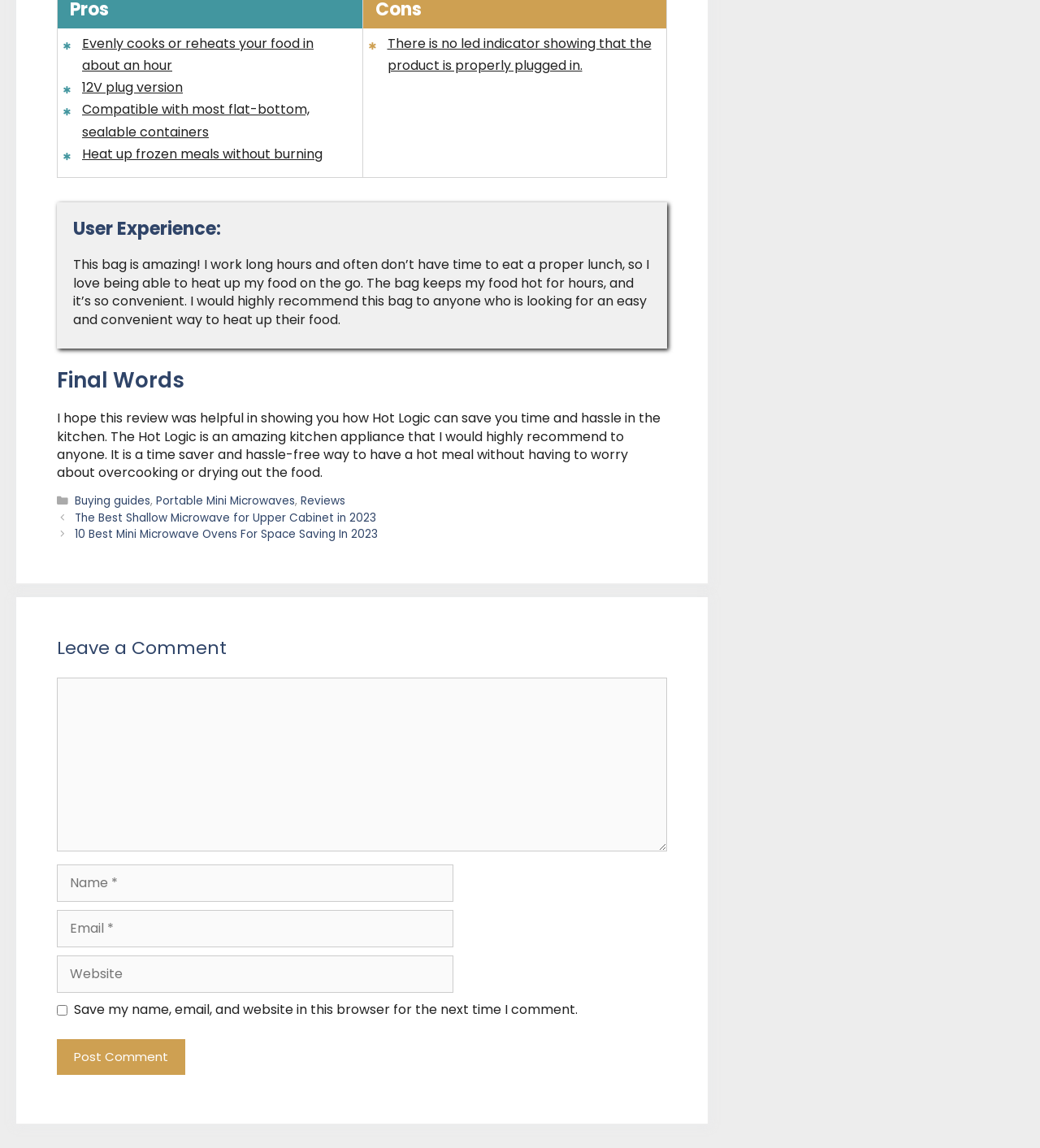Please identify the coordinates of the bounding box that should be clicked to fulfill this instruction: "Click the 'Post Comment' button".

[0.055, 0.905, 0.178, 0.936]